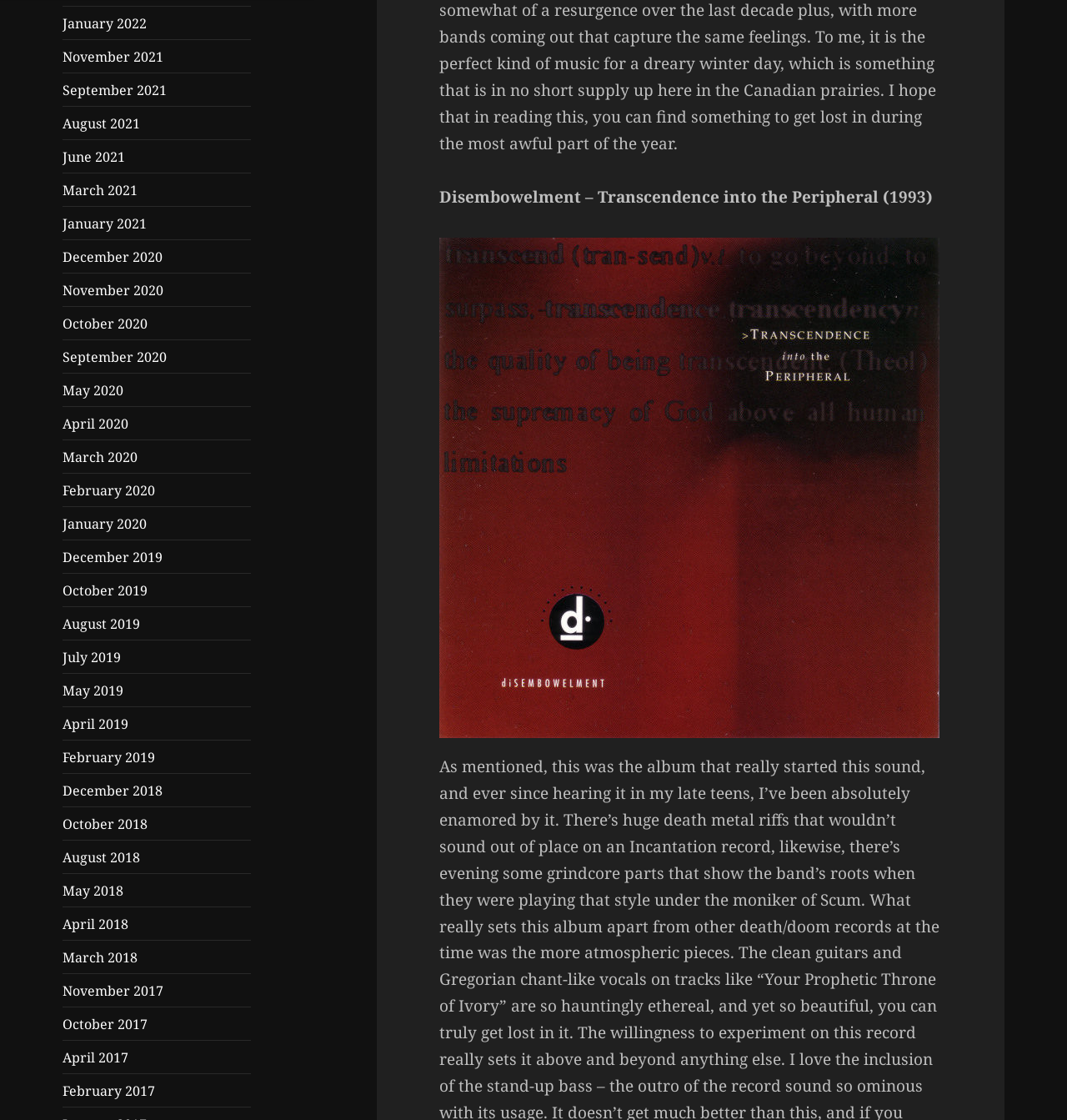From the element description December 2018, predict the bounding box coordinates of the UI element. The coordinates must be specified in the format (top-left x, top-left y, bottom-right x, bottom-right y) and should be within the 0 to 1 range.

[0.059, 0.697, 0.153, 0.714]